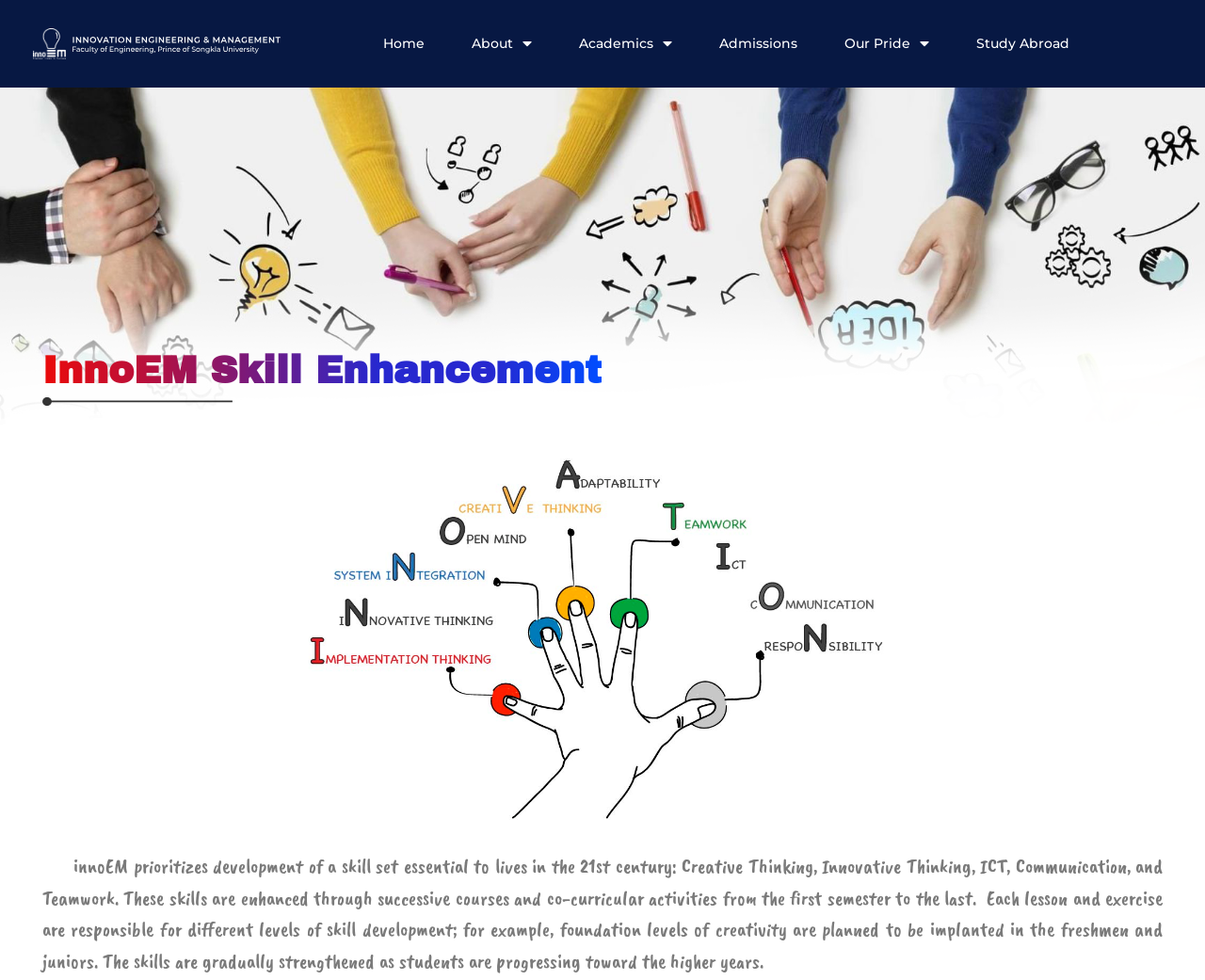Locate the bounding box of the UI element based on this description: "About". Provide four float numbers between 0 and 1 as [left, top, right, bottom].

[0.372, 0.022, 0.461, 0.067]